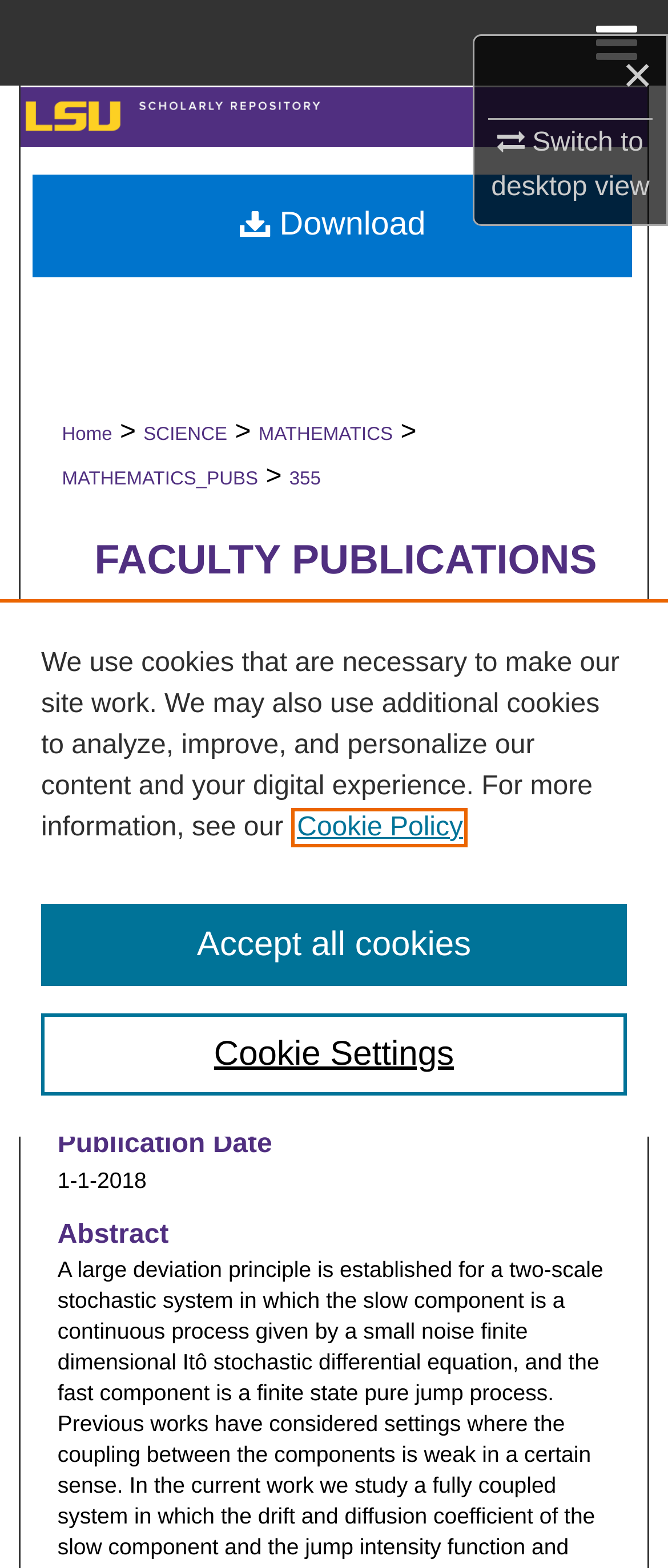What is the type of document?
Using the image as a reference, answer the question with a short word or phrase.

Article